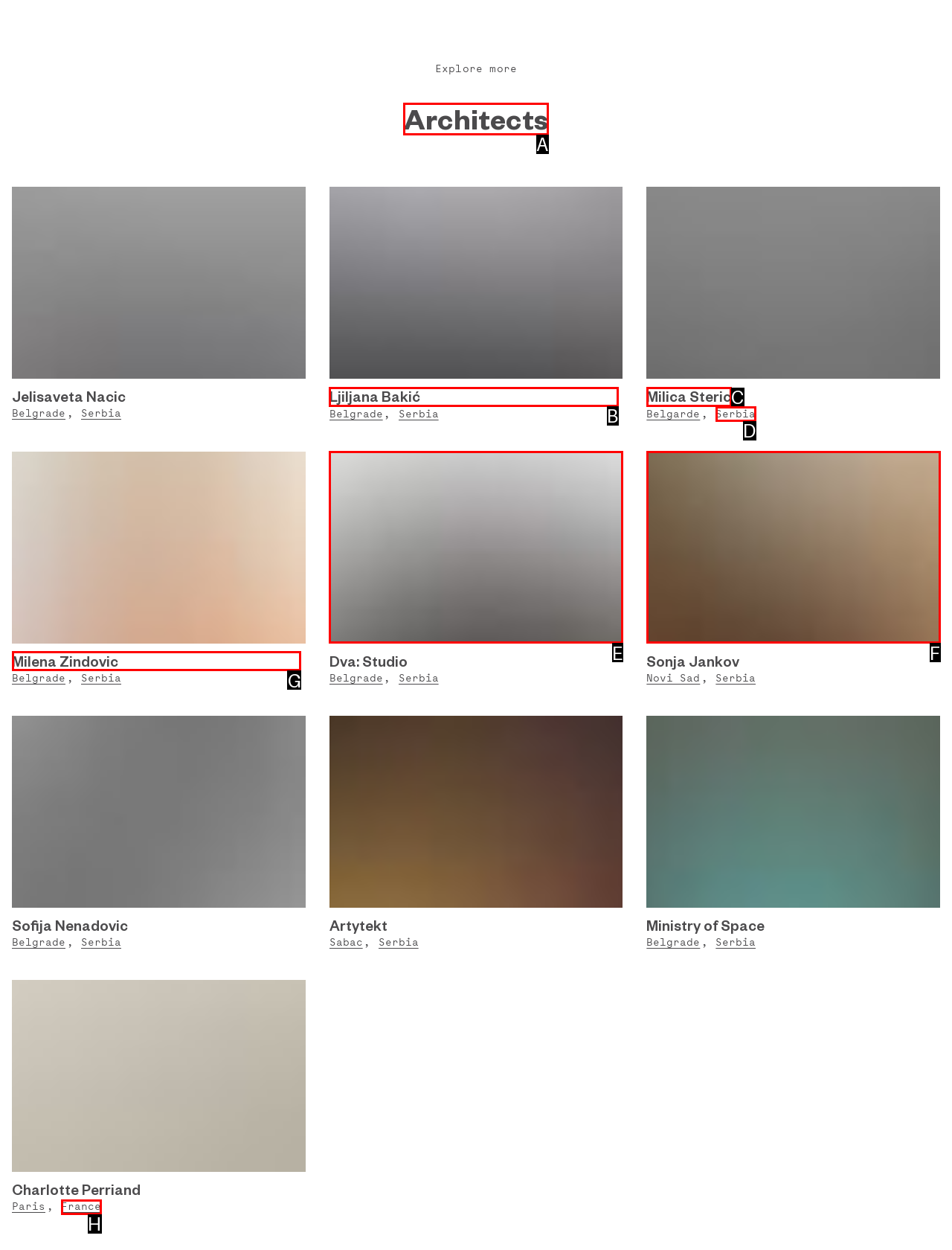Identify the HTML element to click to execute this task: Learn more about Milica Steric Respond with the letter corresponding to the proper option.

C